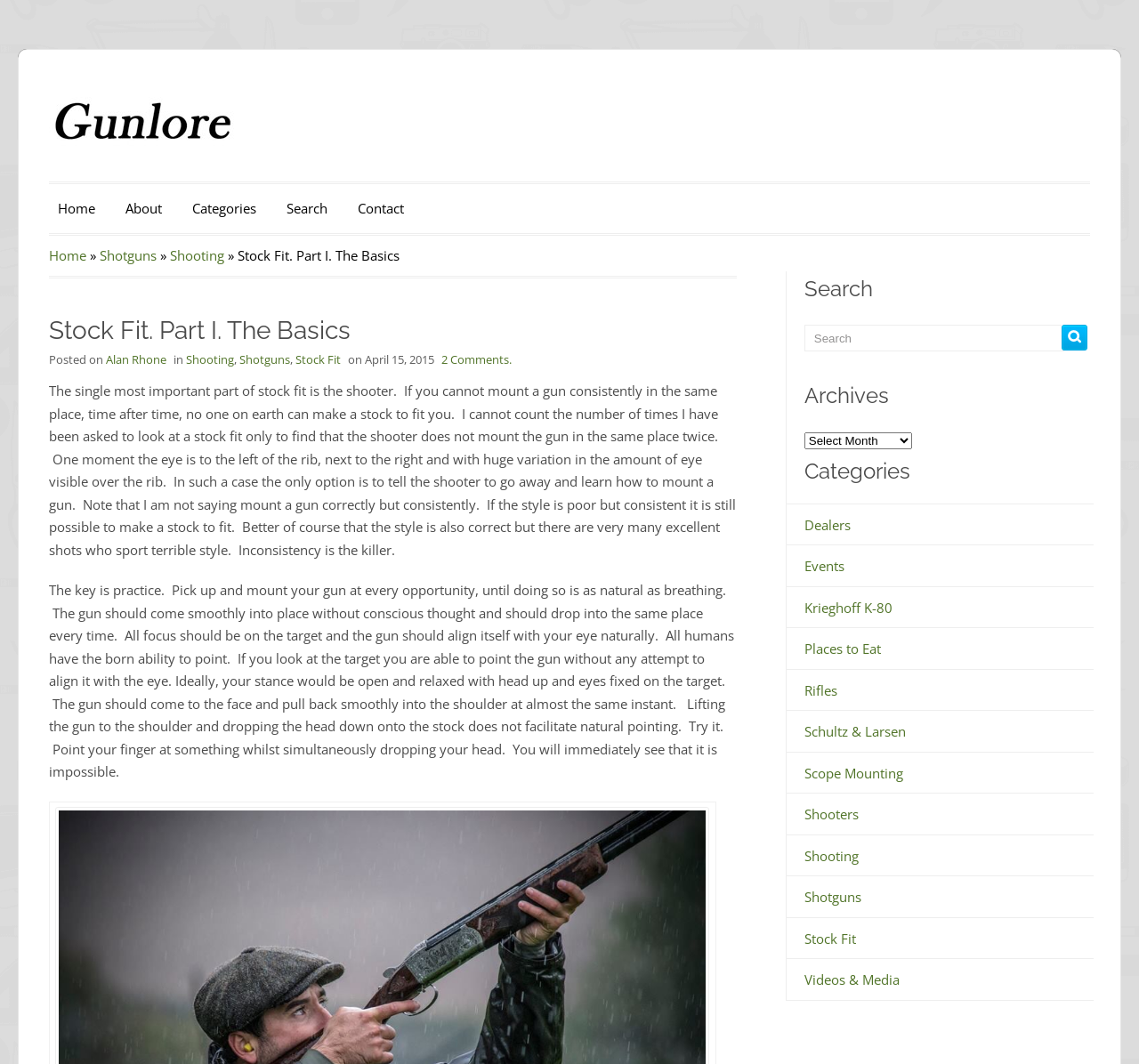Provide a short, one-word or phrase answer to the question below:
What is the author of the article?

Alan Rhone